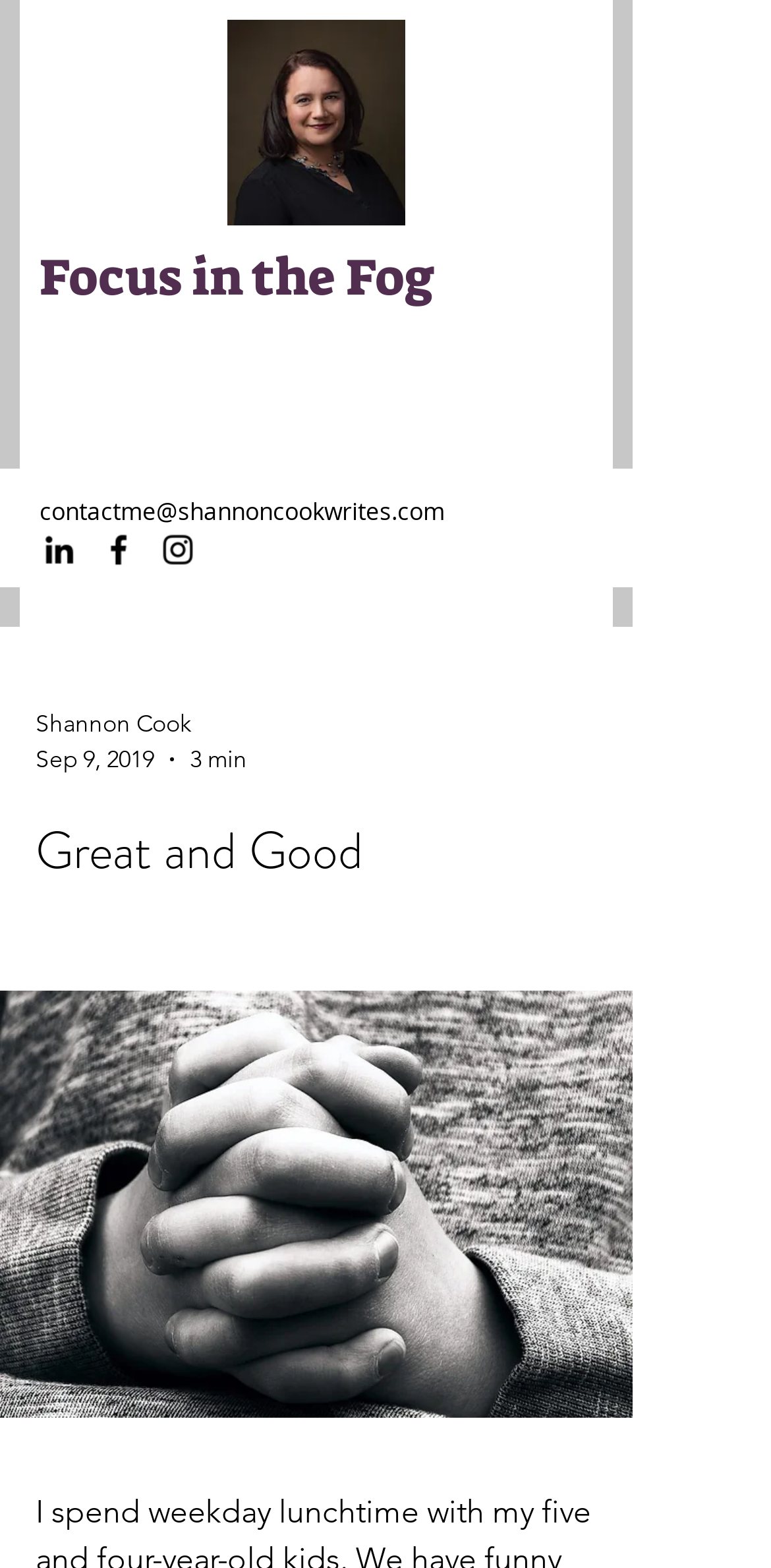Give a complete and precise description of the webpage's appearance.

This webpage appears to be a personal blog or website, with a focus on the author's experiences and writings. At the top left corner, there is a social bar with links to the author's LinkedIn, Facebook, and Instagram profiles, each accompanied by a corresponding icon. 

Below the social bar, there is a contact email address, "contactme@shannoncookwrites.com", which is a clickable link. 

On the right side of the page, there is a navigation menu button that, when clicked, opens a dialog box. 

The main content area features a large image, "ShannonCook2022WEB-1 2.jpeg", which takes up a significant portion of the page. 

Above the image, there is a heading that reads "Focus in the Fog", which is a clickable link that leads to the author's profile page. The author's name, "Shannon Cook", is also a link. The date "Sep 9, 2019" and the text "3 min" are displayed nearby, likely indicating the publication date and reading time of a blog post. 

The main heading of the page, "Great and Good", is prominently displayed below the image, with a button at the bottom of the page that may be used for scrolling or navigating to the next section.